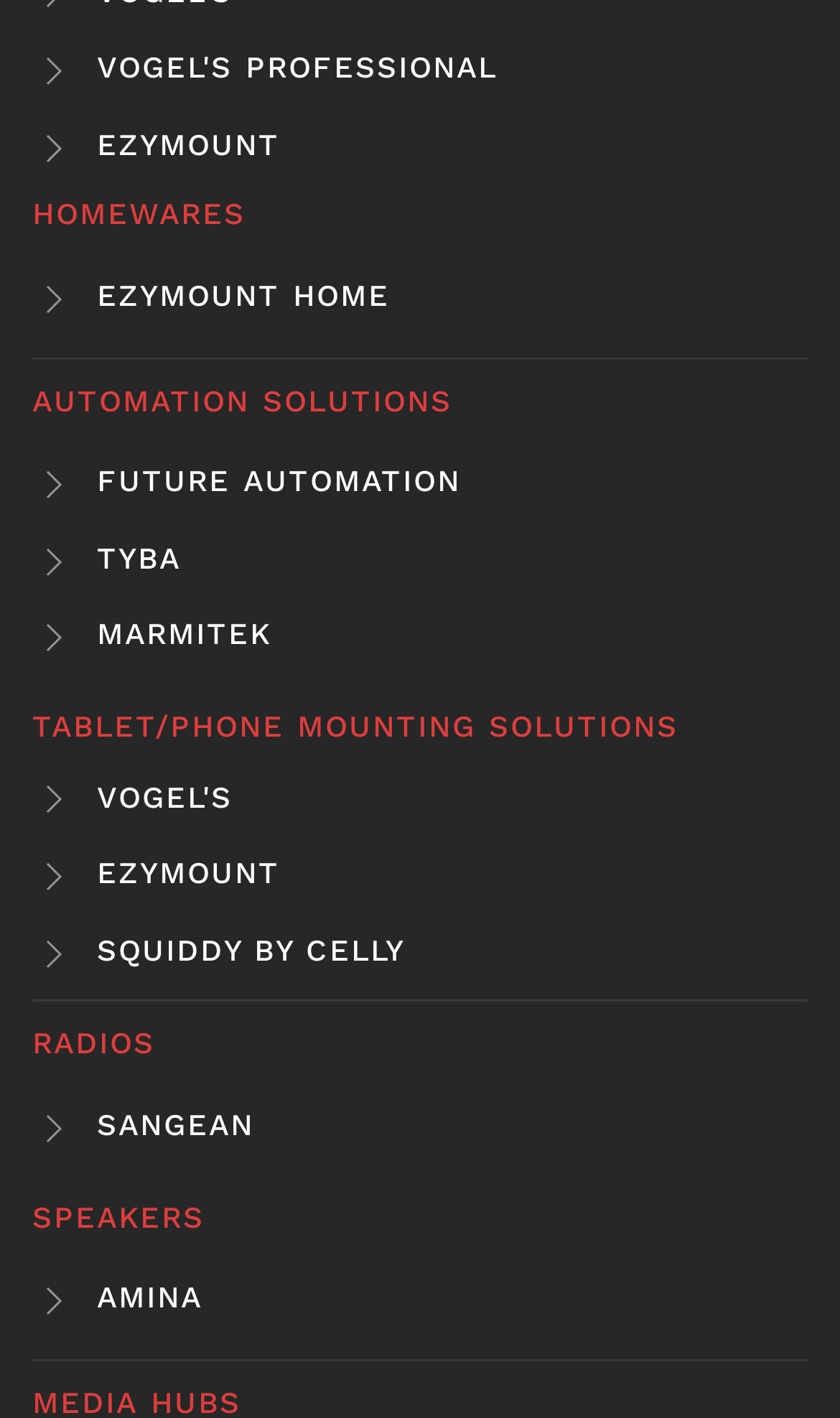Provide the bounding box coordinates of the HTML element described by the text: "Ezymount Home". The coordinates should be in the format [left, top, right, bottom] with values between 0 and 1.

[0.038, 0.19, 0.962, 0.229]